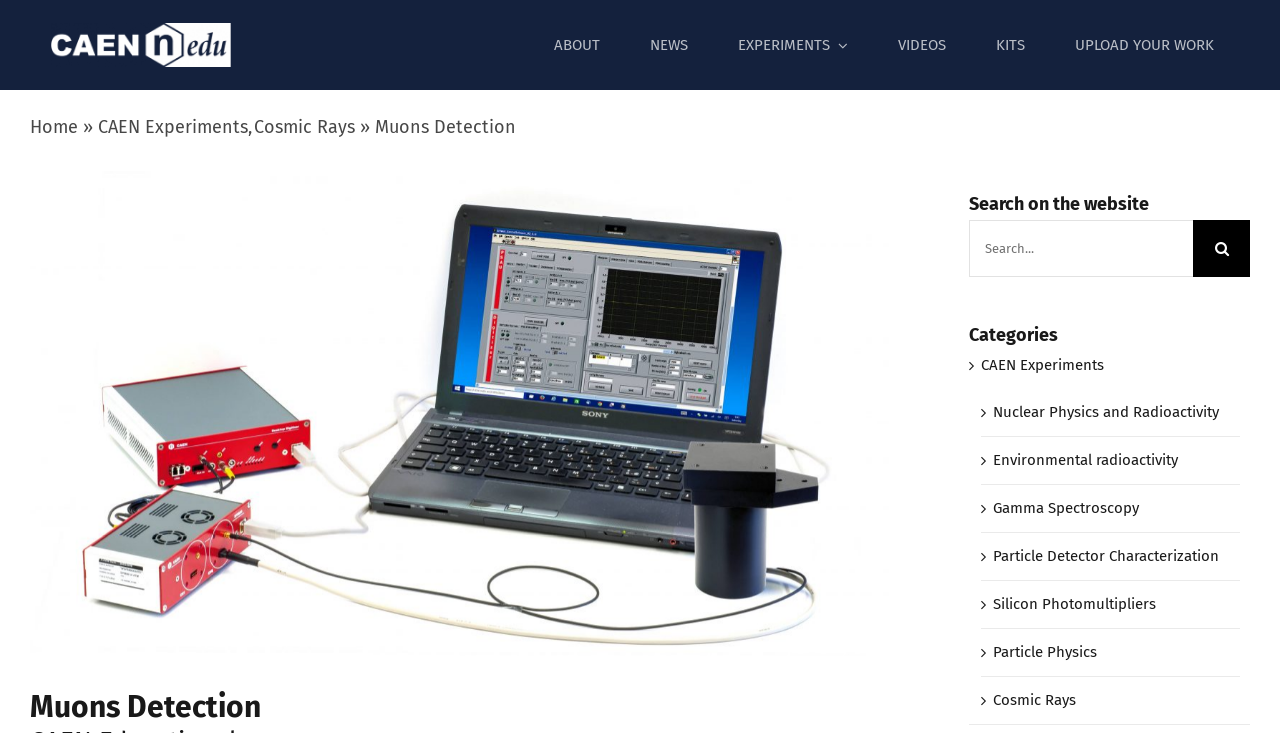For the given element description Upload Your Work, determine the bounding box coordinates of the UI element. The coordinates should follow the format (top-left x, top-left y, bottom-right x, bottom-right y) and be within the range of 0 to 1.

[0.828, 0.0, 0.96, 0.123]